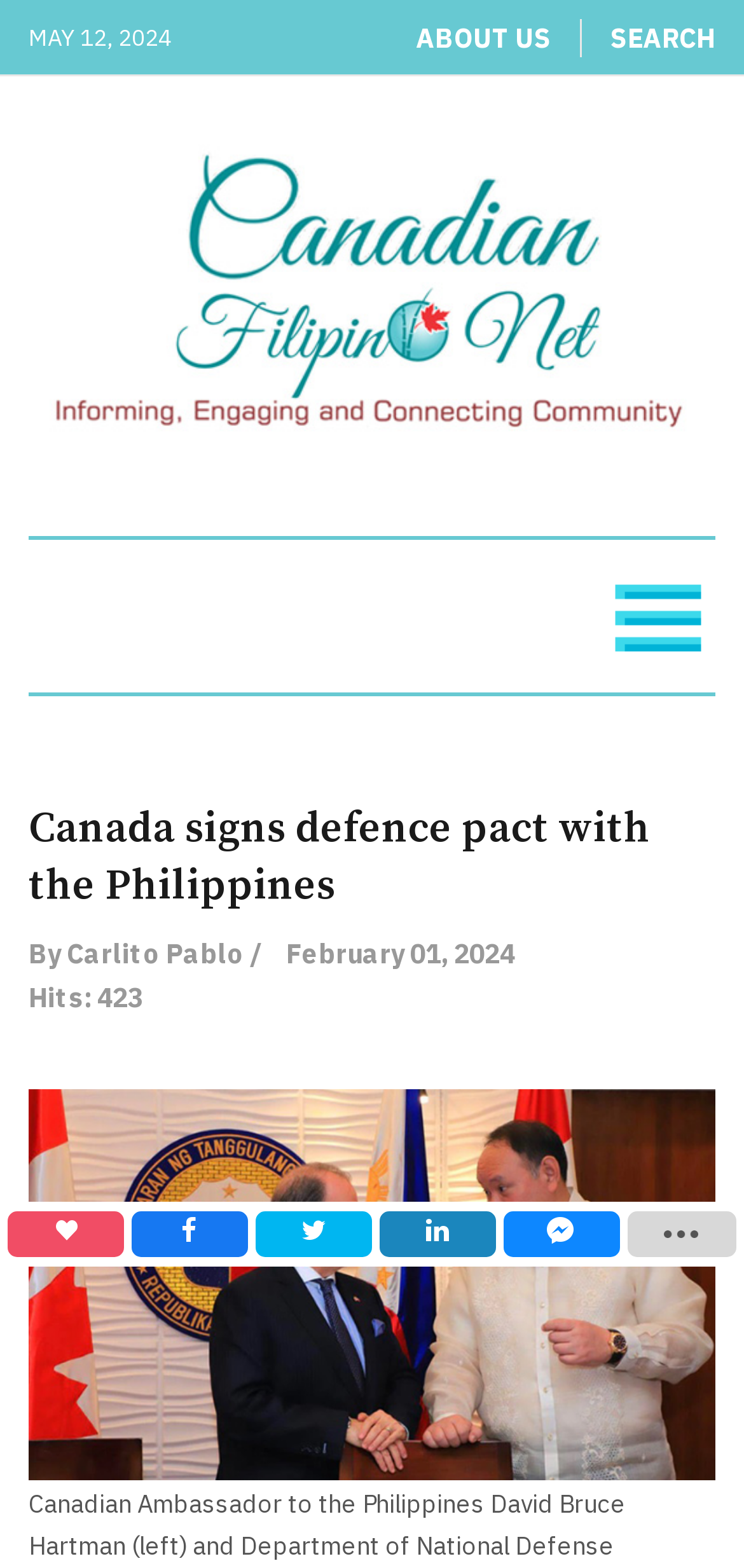Provide the bounding box coordinates for the UI element described in this sentence: "Canadian Filipino". The coordinates should be four float values between 0 and 1, i.e., [left, top, right, bottom].

[0.038, 0.085, 0.962, 0.297]